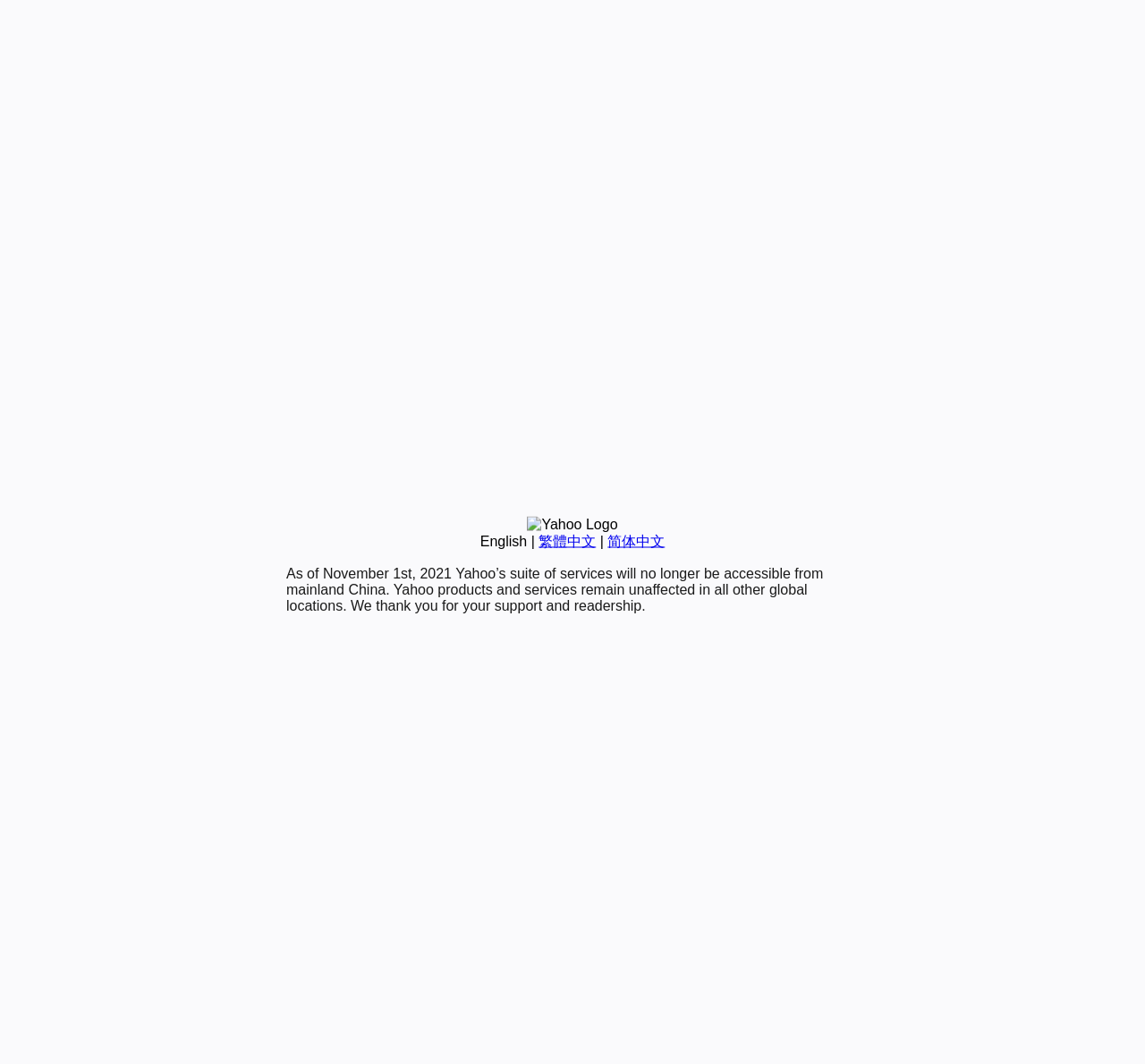Bounding box coordinates are specified in the format (top-left x, top-left y, bottom-right x, bottom-right y). All values are floating point numbers bounded between 0 and 1. Please provide the bounding box coordinate of the region this sentence describes: 简体中文

[0.531, 0.501, 0.581, 0.516]